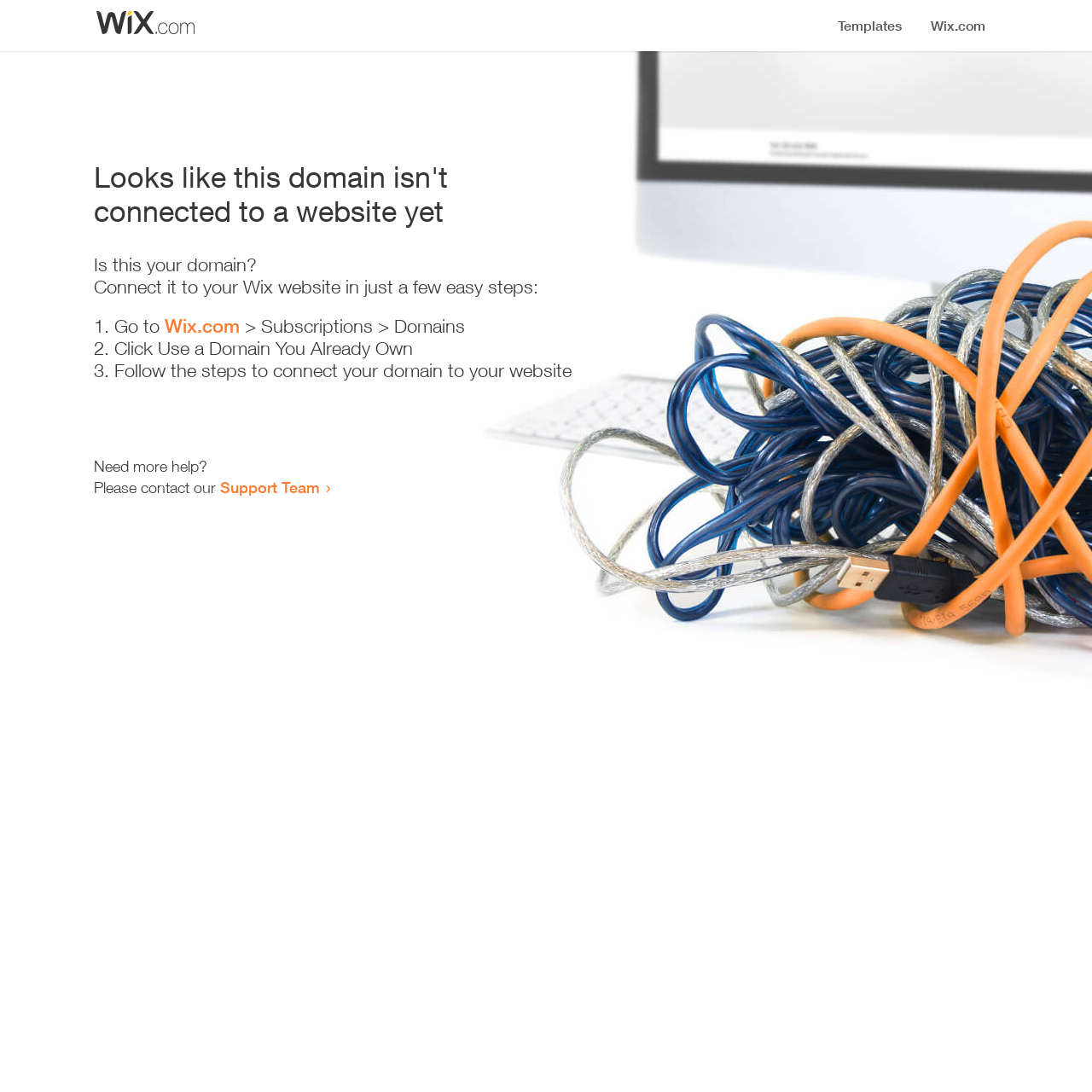What do I need to do to connect my domain?
From the screenshot, supply a one-word or short-phrase answer.

Follow the steps